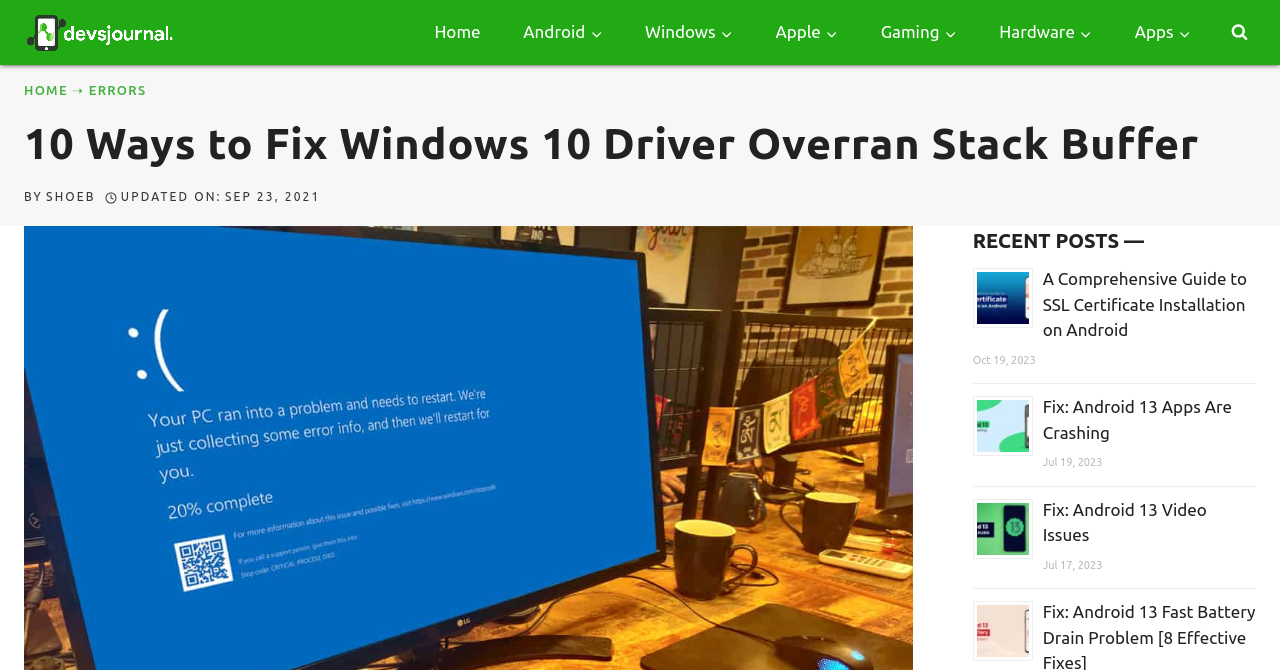Locate the bounding box coordinates of the clickable area to execute the instruction: "Go to the DevsJournal homepage". Provide the coordinates as four float numbers between 0 and 1, represented as [left, top, right, bottom].

[0.019, 0.016, 0.136, 0.081]